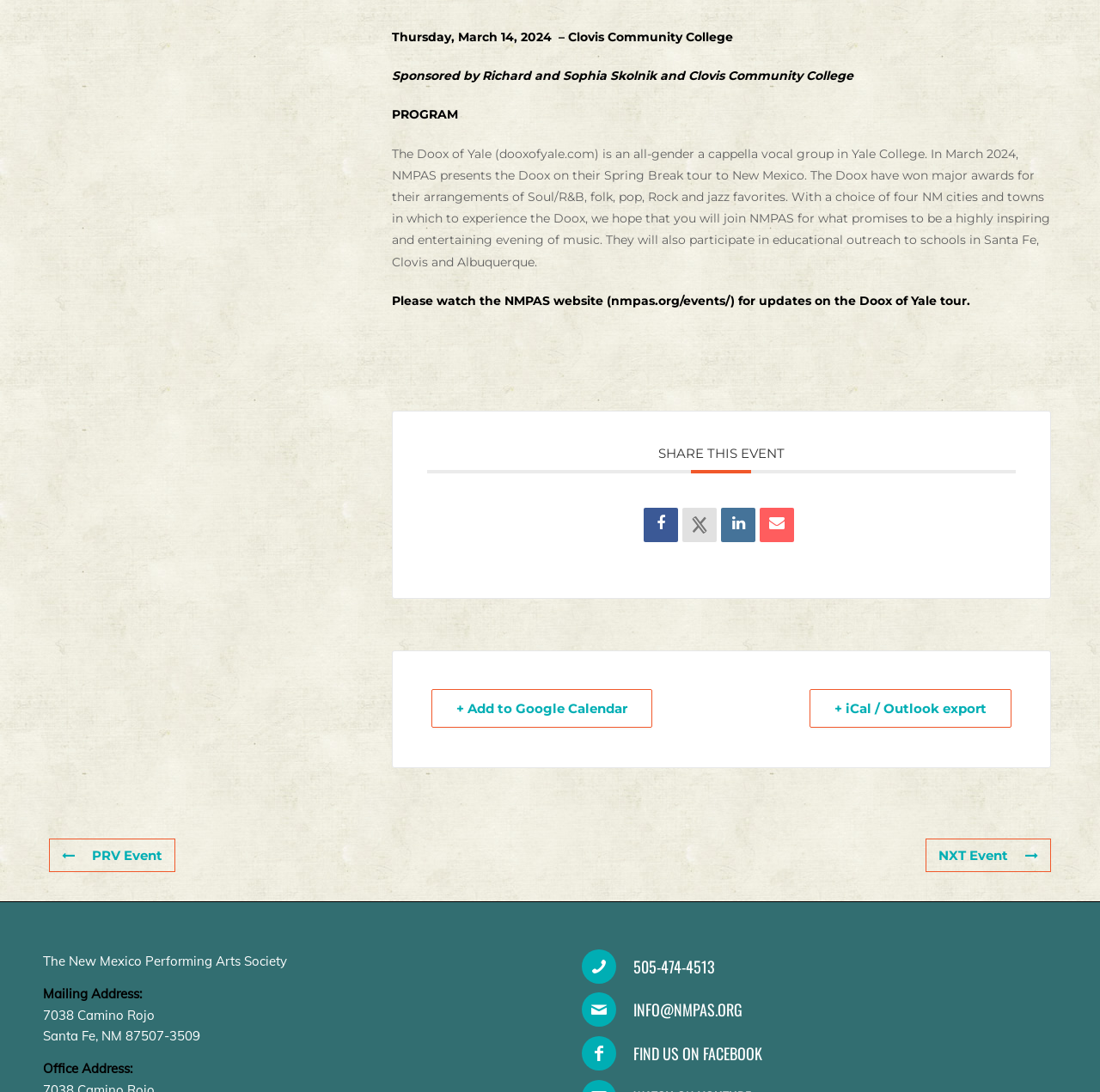Locate the bounding box coordinates of the clickable area needed to fulfill the instruction: "Email info@nmpas.org".

[0.529, 0.909, 0.56, 0.941]